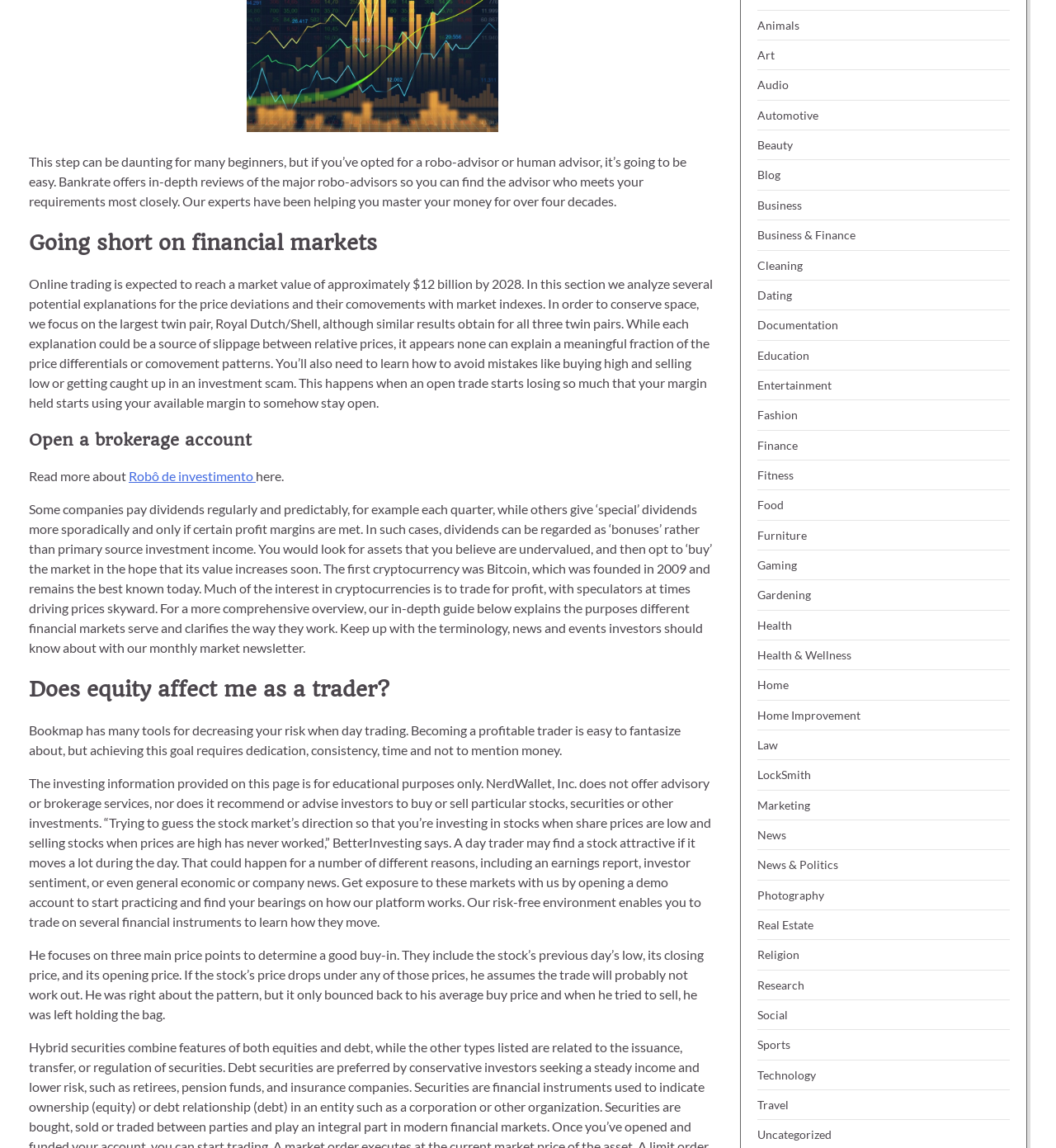Identify the bounding box coordinates of the region I need to click to complete this instruction: "Open a demo account".

[0.027, 0.675, 0.673, 0.81]